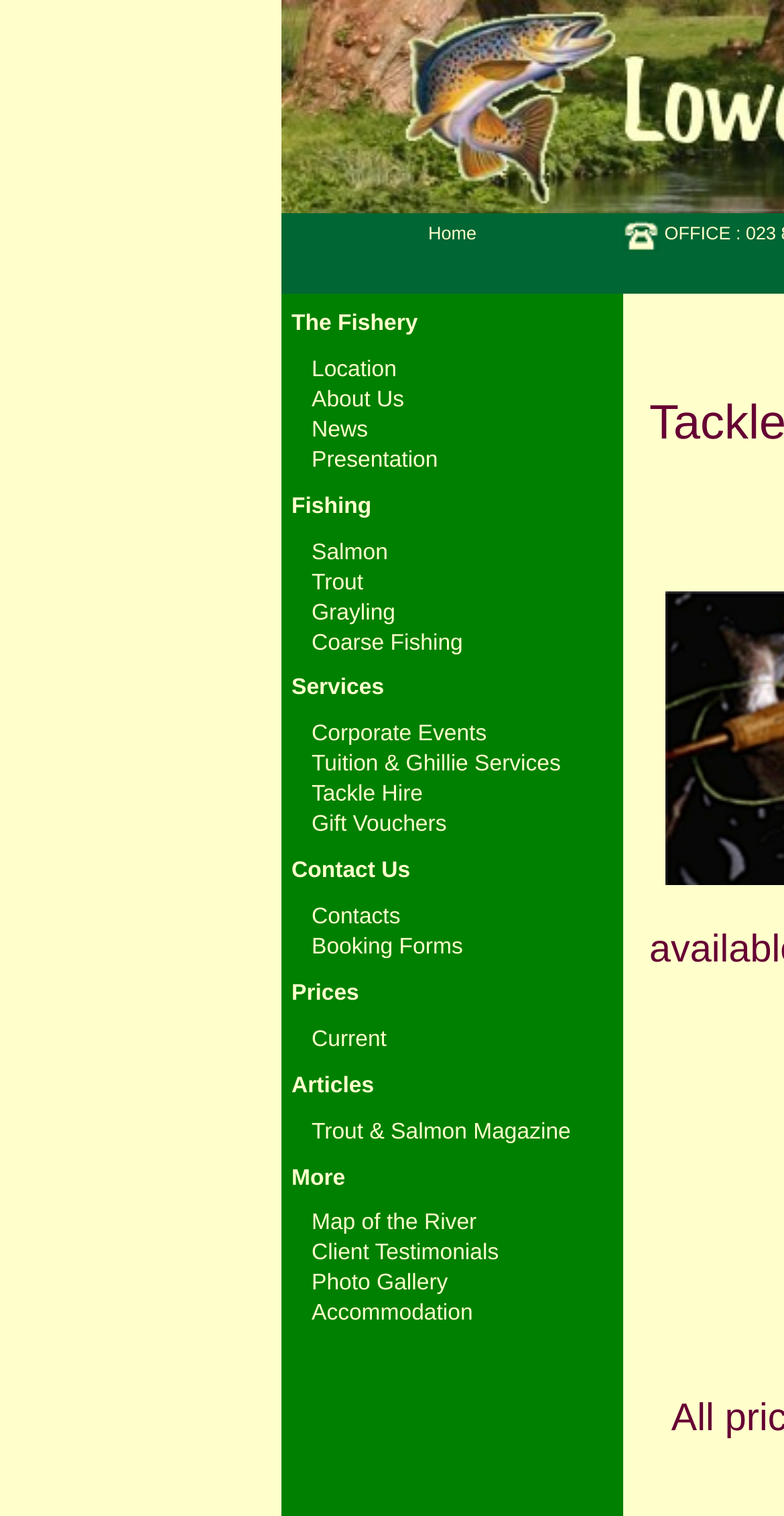Answer with a single word or phrase: 
How many links are under 'Services'?

4